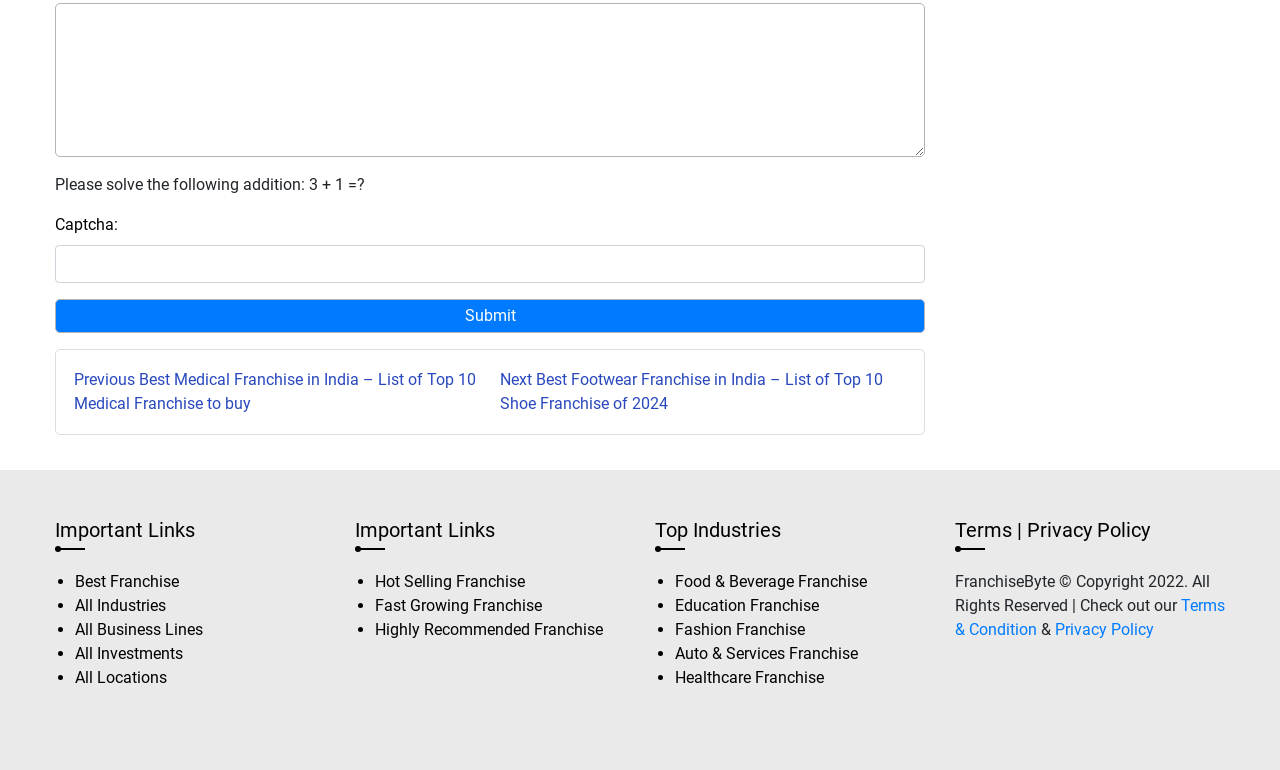What is the purpose of the textbox at the top?
Refer to the image and provide a detailed answer to the question.

The textbox at the top is required and has a label 'Captcha:' which suggests that it is used to enter a captcha code to verify that the user is not a robot.